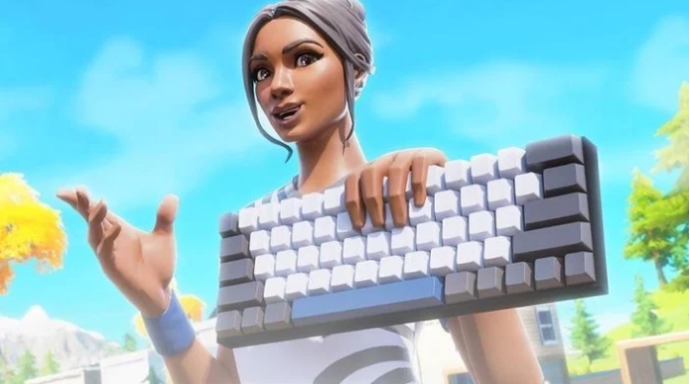Please answer the following question using a single word or phrase: 
What is the purpose of the keyboard's design?

Gaming-oriented aesthetics